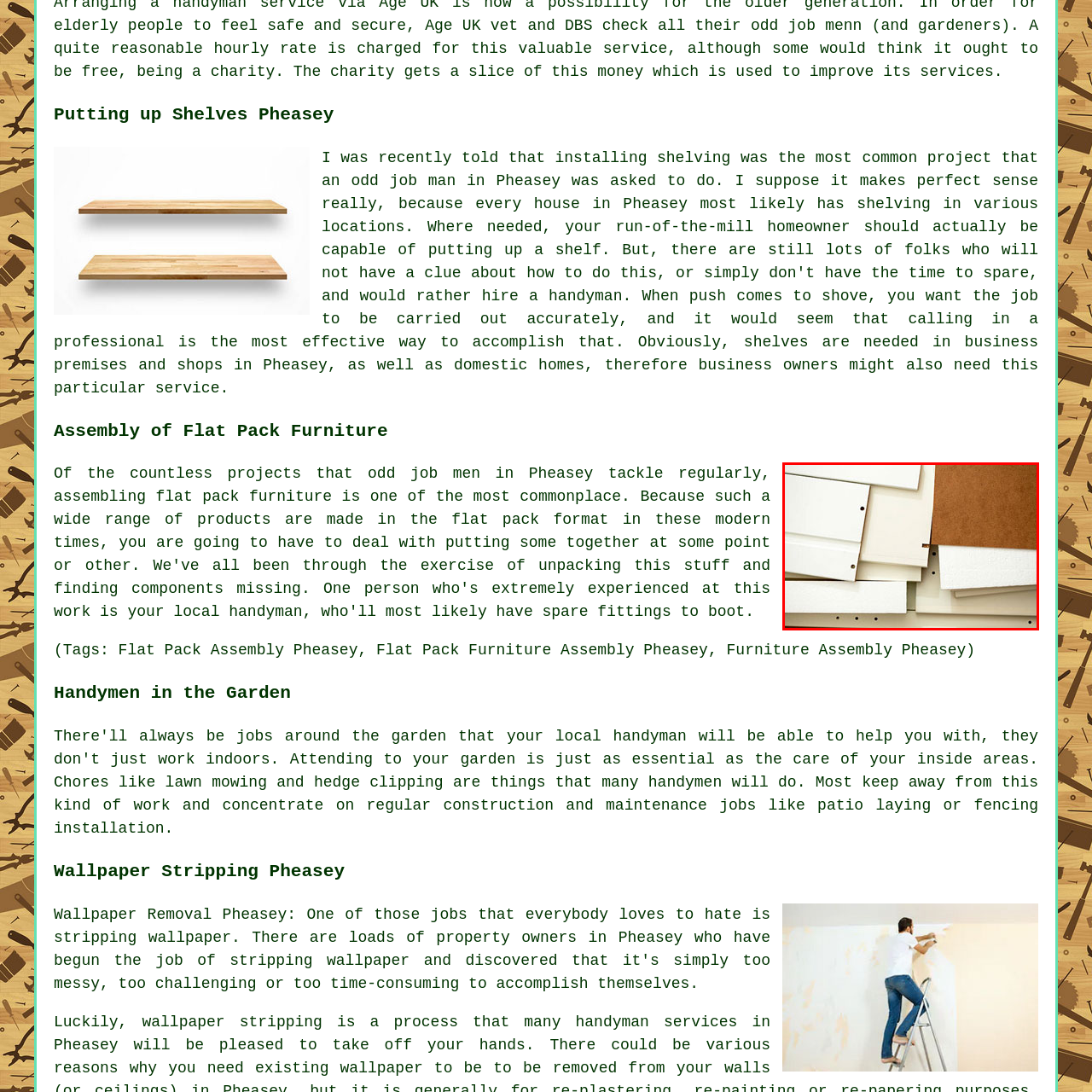What is the purpose of the pre-drilled holes?
Focus on the section of the image encased in the red bounding box and provide a detailed answer based on the visual details you find.

The caption states that the pre-drilled holes are designed points for screws or fasteners, which are essential for constructing the final product. This implies that the holes are intended to facilitate the assembly process by providing a precise location for attaching the various components together.